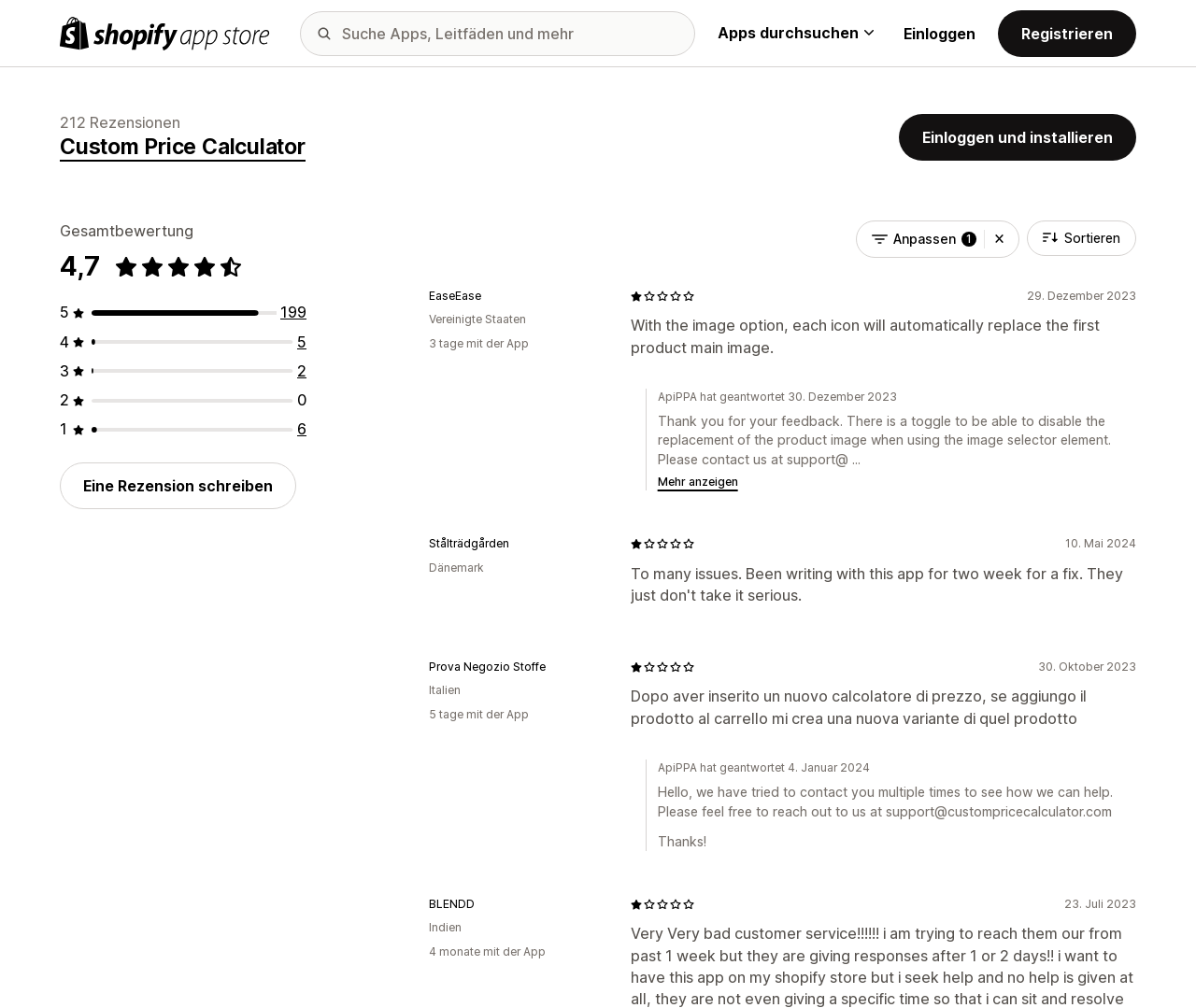Respond with a single word or phrase for the following question: 
How many reviews are there in total?

199